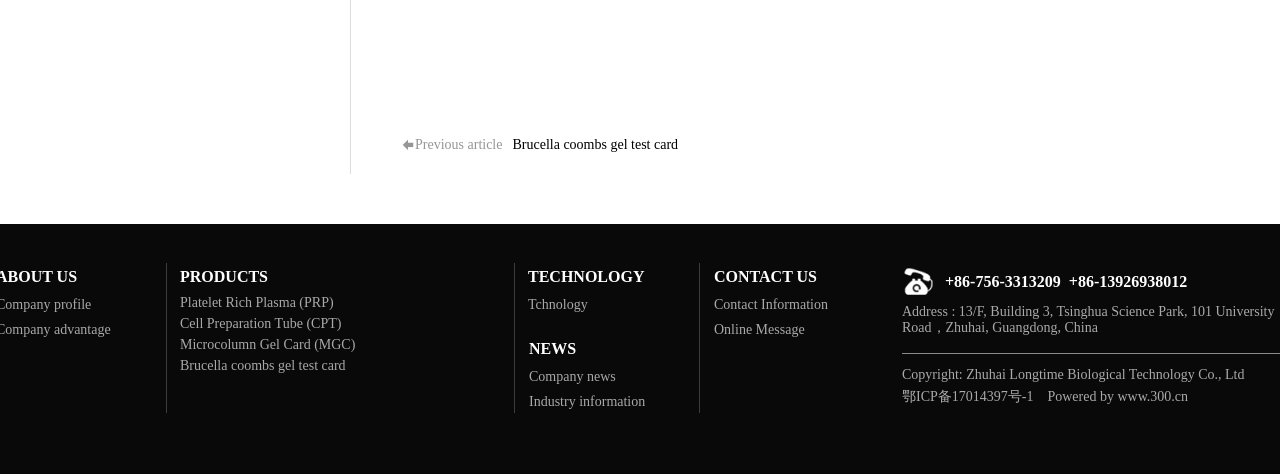What is the name of the technology mentioned on the webpage?
Provide a detailed and extensive answer to the question.

I found the technology name by looking at the static text element located at the top of the webpage, which provides the name of the technology.